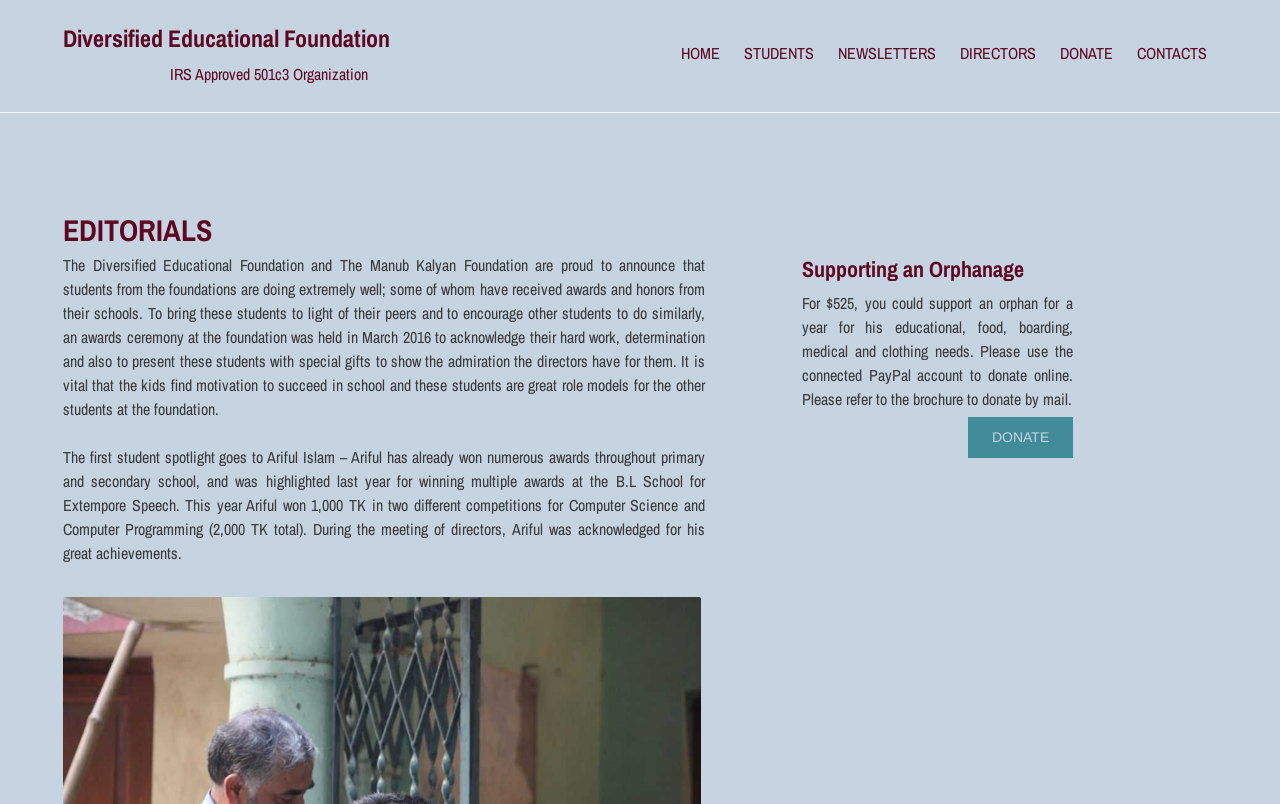What type of organization is Diversified Educational Foundation?
Answer the question based on the image using a single word or a brief phrase.

501c3 Organization